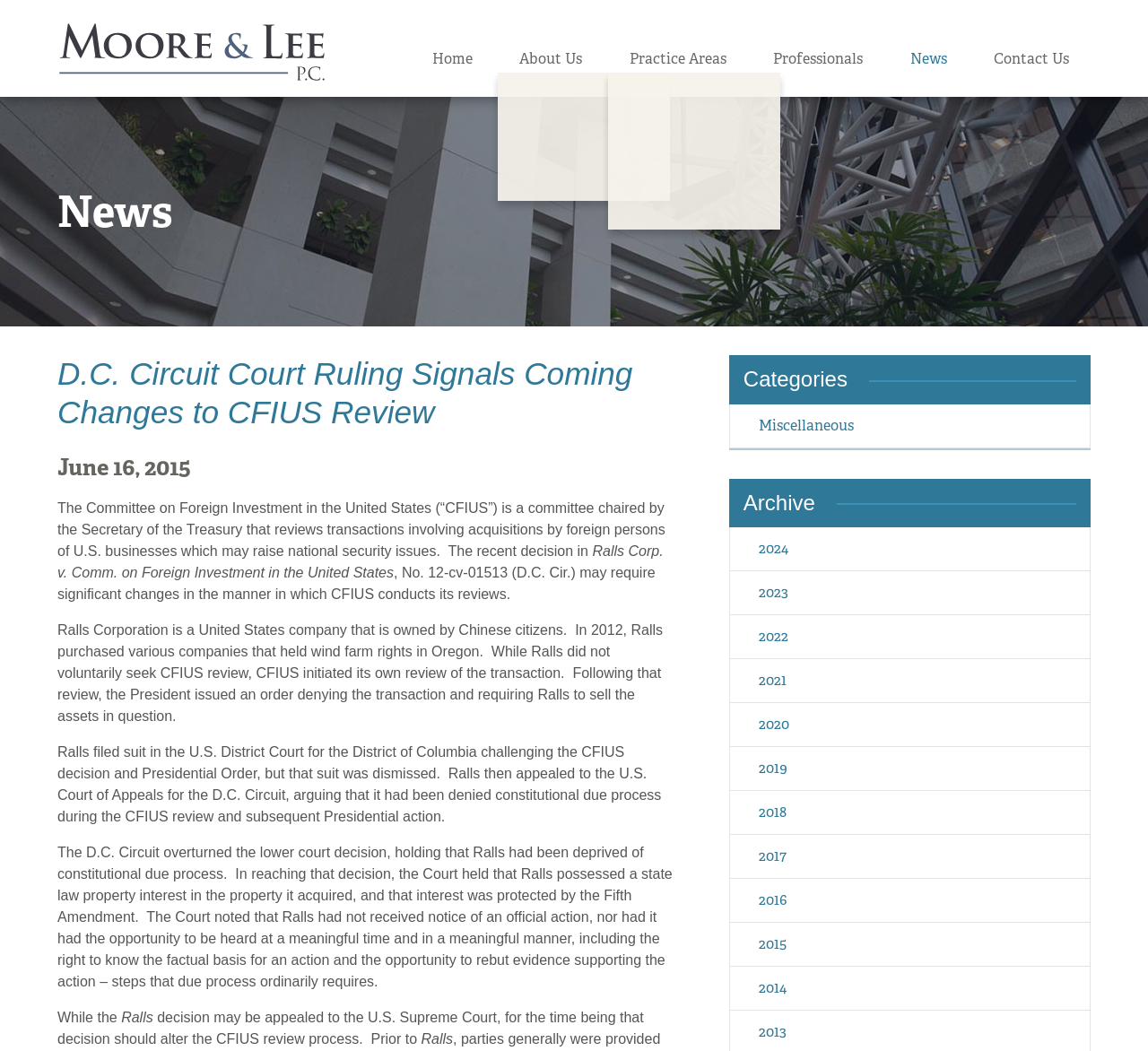Pinpoint the bounding box coordinates of the clickable element to carry out the following instruction: "Leave a reply."

None